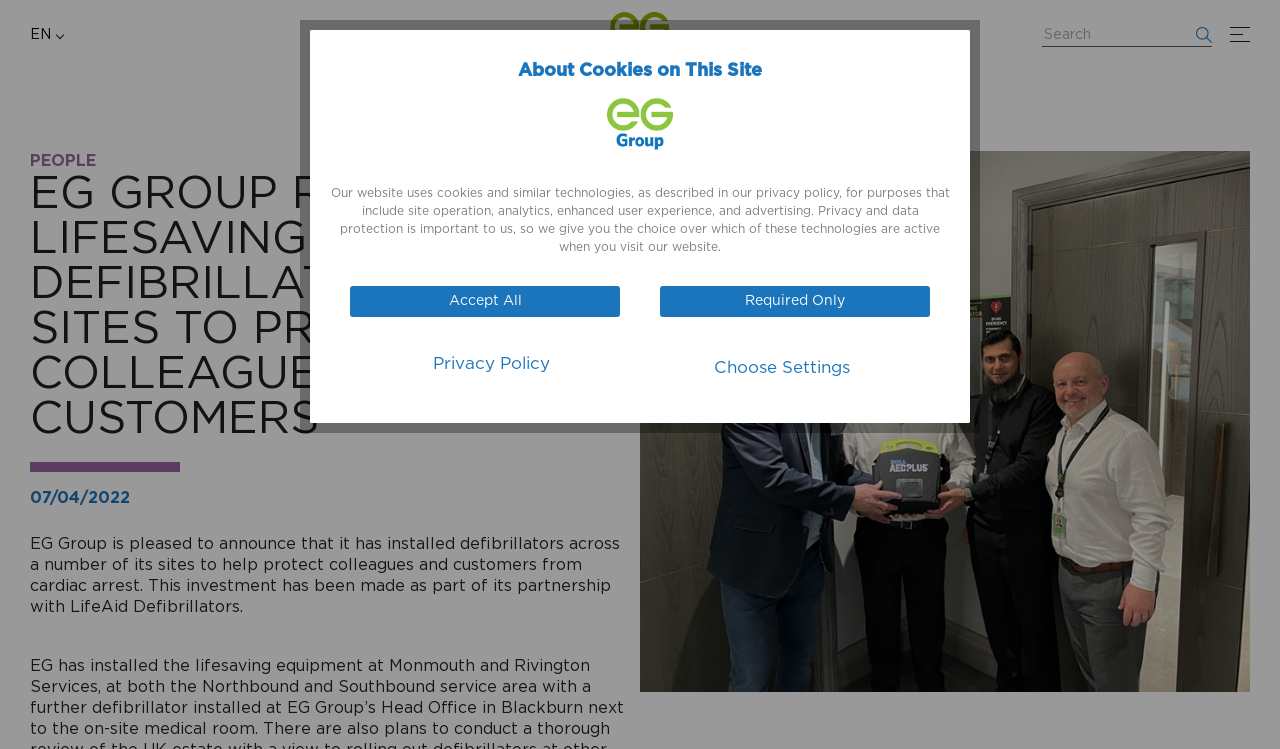Mark the bounding box of the element that matches the following description: "parent_node: EN".

[0.477, 0.016, 0.523, 0.079]